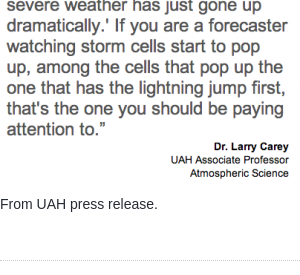What is the source of the quote attributed to Dr. Larry Carey?
Using the image, provide a concise answer in one word or a short phrase.

UAH press release